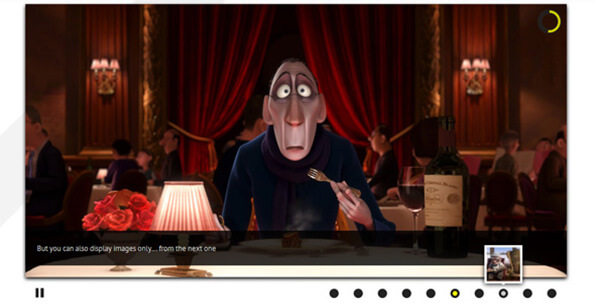Use a single word or phrase to answer the question:
What is the dominant color of the background decor?

Red